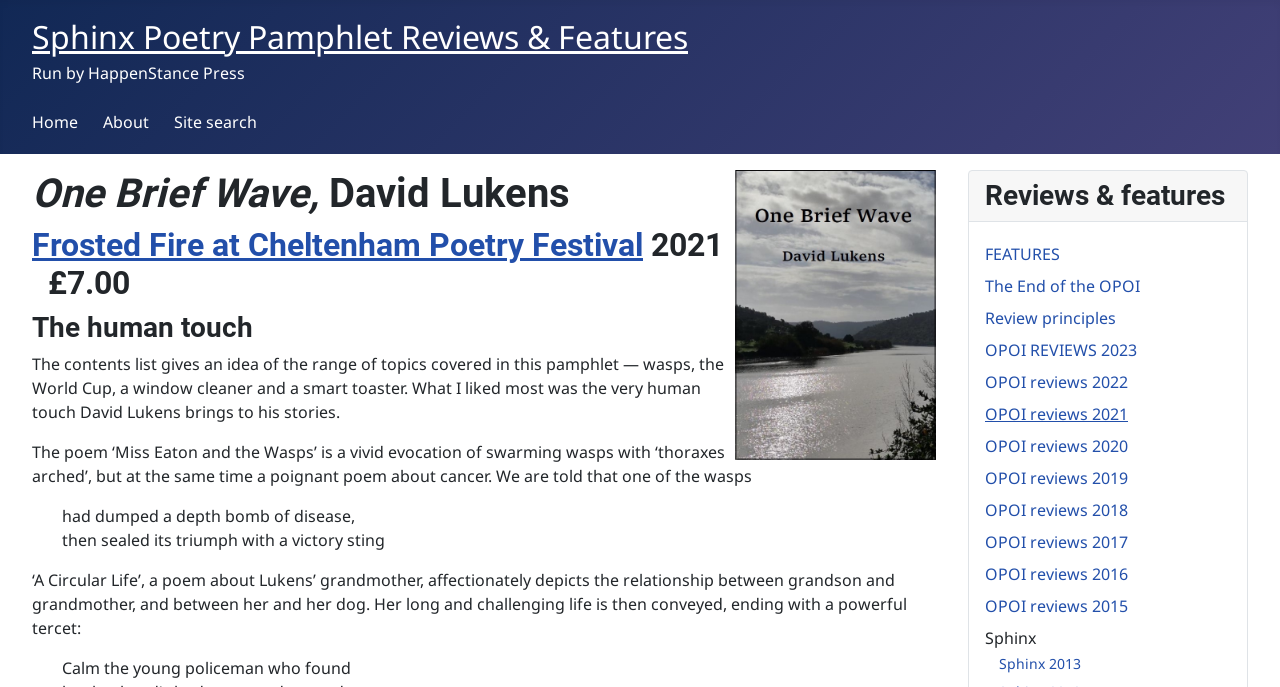What is the name of the poetry pamphlet being reviewed?
Please provide a full and detailed response to the question.

The question can be answered by looking at the heading element with the text 'A photo of a lake glimmering with light; black lettering on top of this One Brief Wave, David Lukens'. This heading is likely to be the title of the poetry pamphlet being reviewed, and the name of the pamphlet is 'One Brief Wave'.